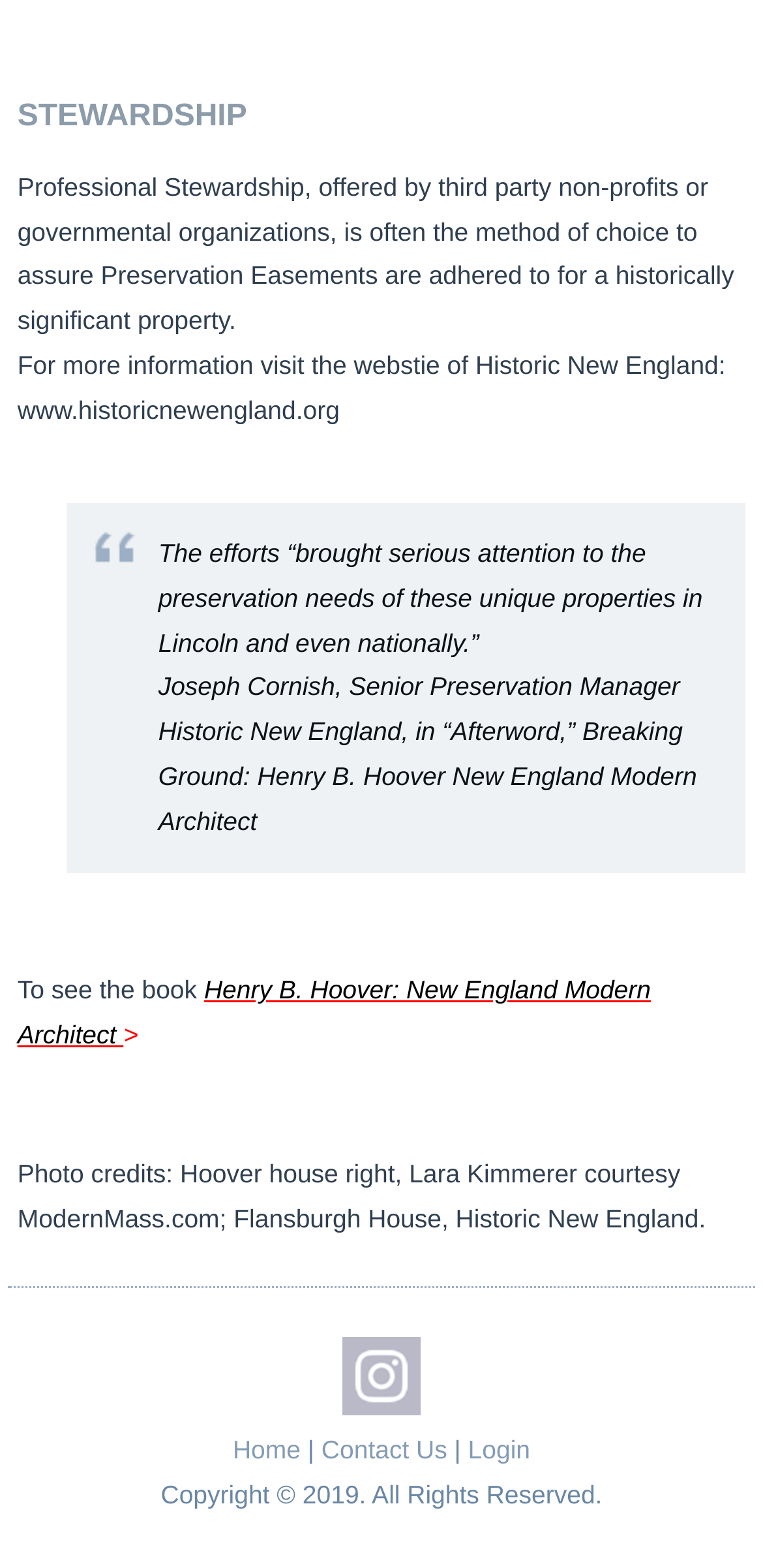Locate the bounding box of the UI element defined by this description: "Contact Us". The coordinates should be given as four float numbers between 0 and 1, formatted as [left, top, right, bottom].

[0.421, 0.916, 0.586, 0.934]